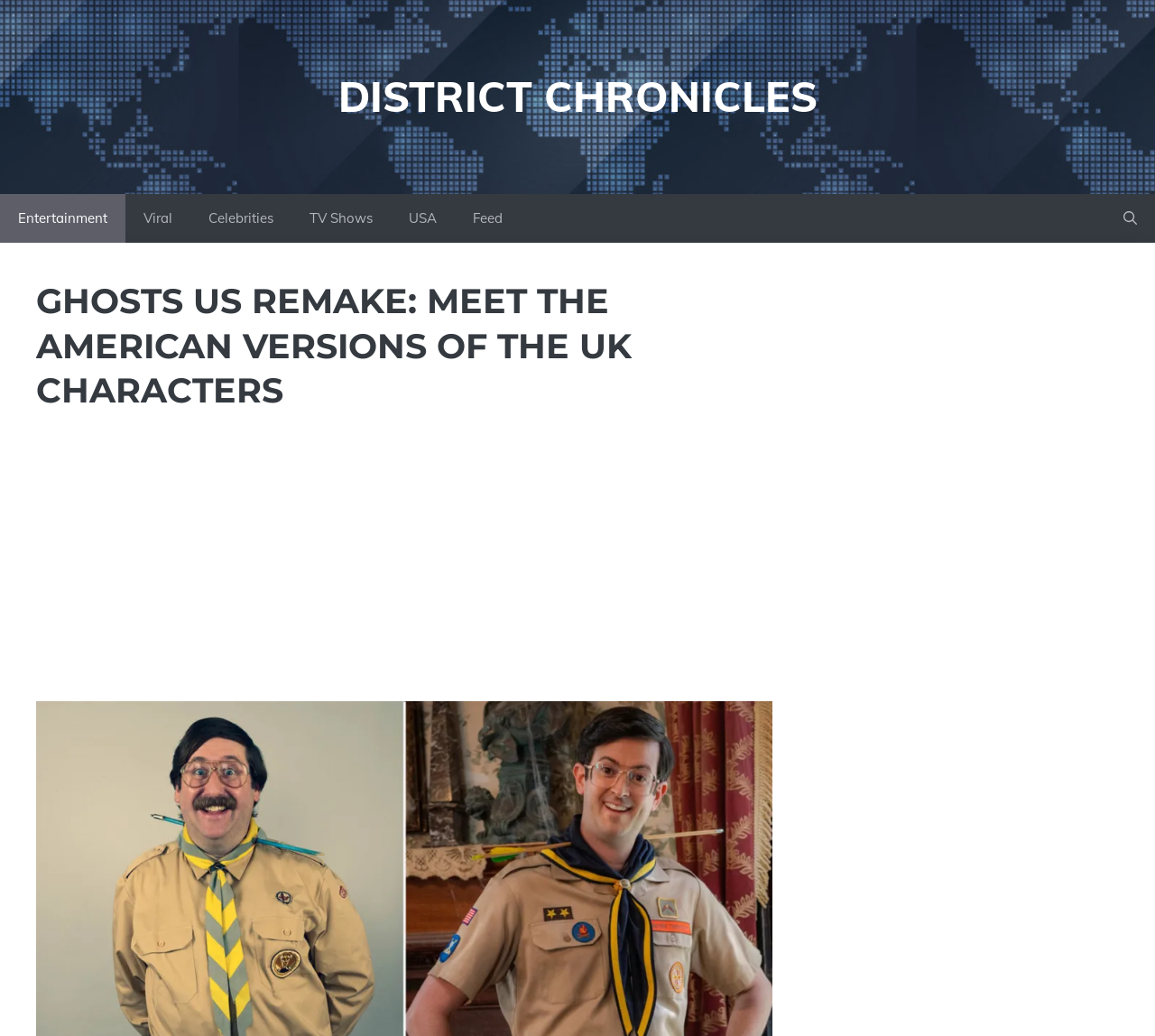Find and specify the bounding box coordinates that correspond to the clickable region for the instruction: "read GHOSTS US REMAKE: MEET THE AMERICAN VERSIONS OF THE UK CHARACTERS".

[0.031, 0.269, 0.669, 0.398]